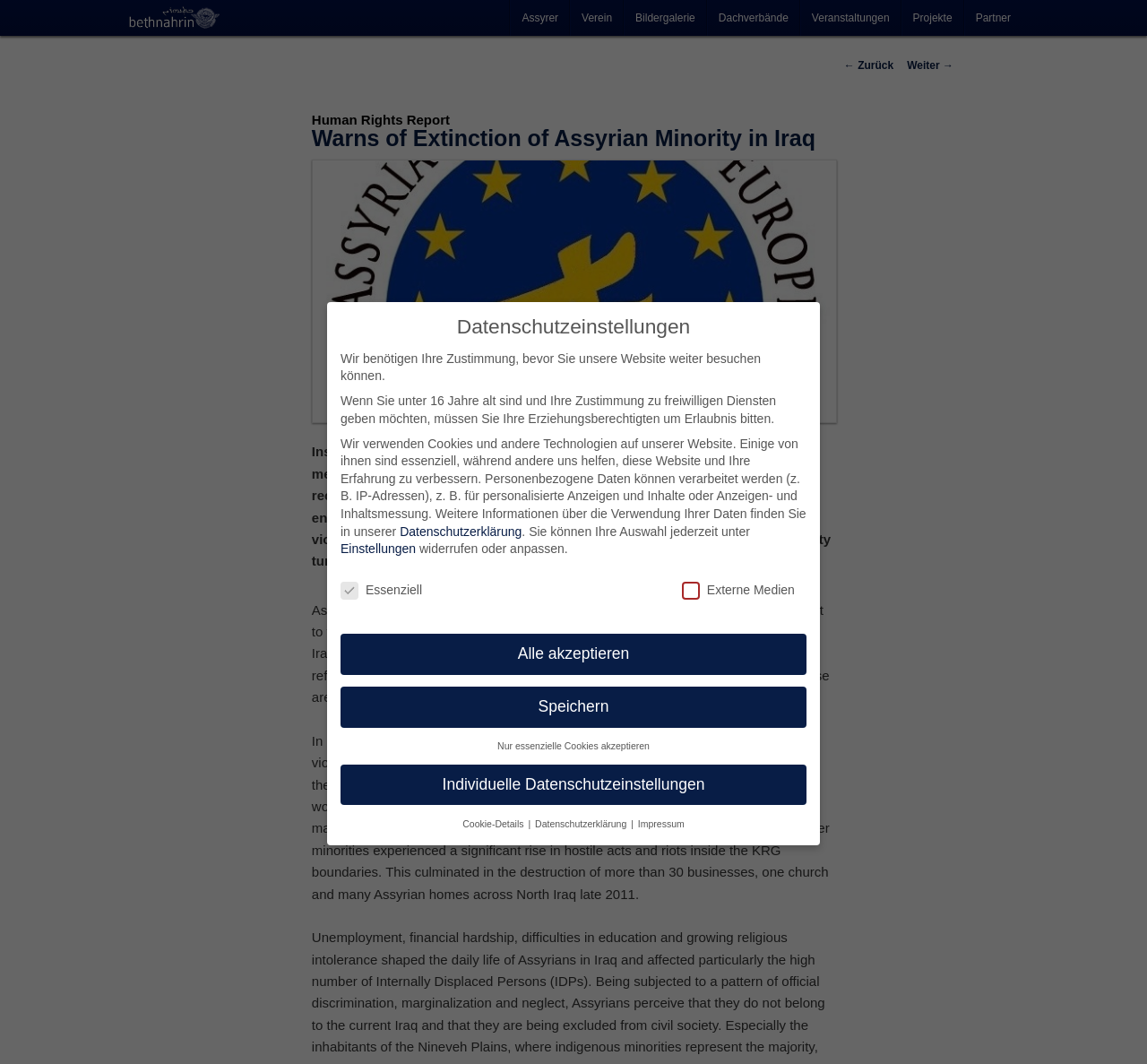Please provide a brief answer to the question using only one word or phrase: 
What is the purpose of the 'Datenschutzeinstellungen' section?

To manage cookie settings